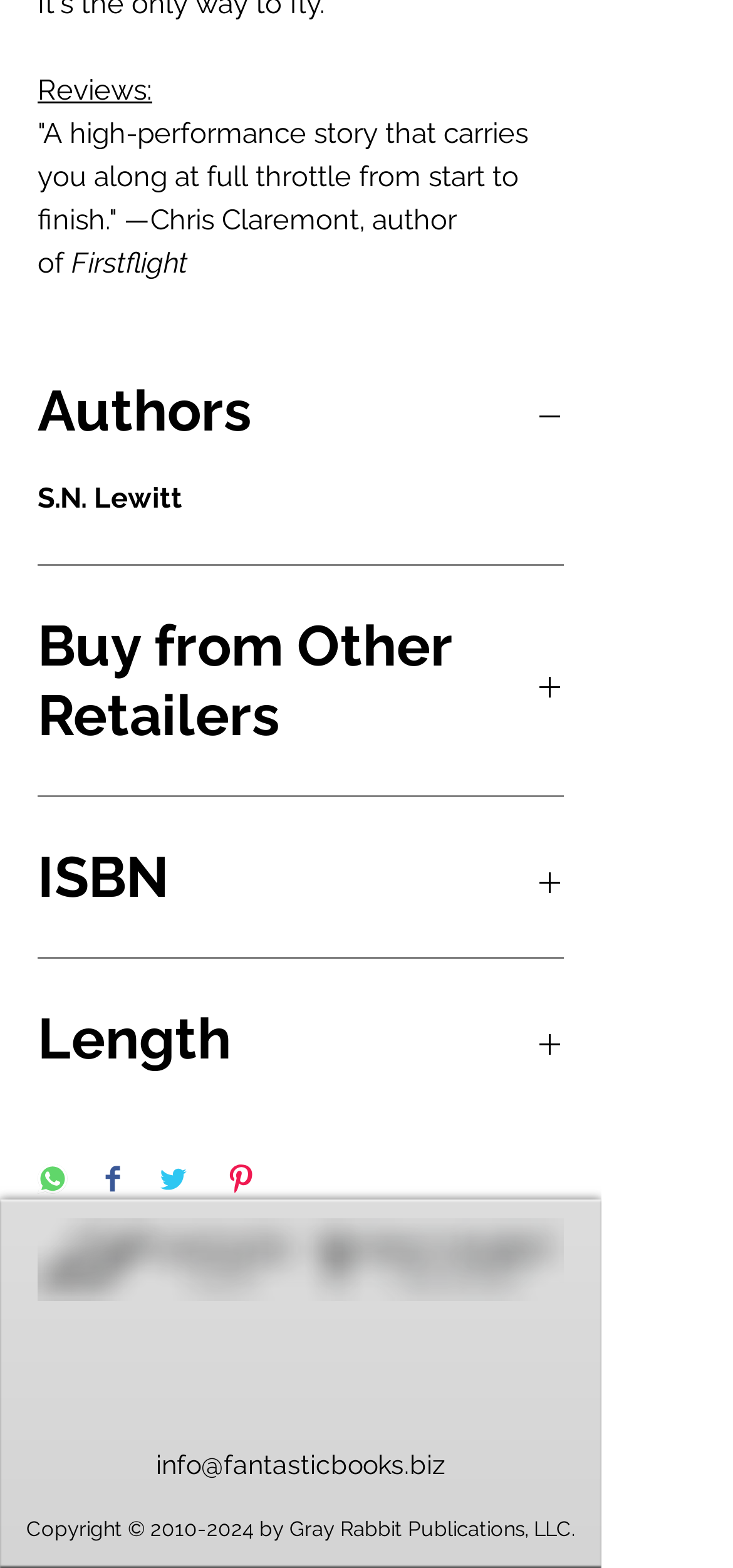From the webpage screenshot, identify the region described by Ebook (Barnes & Noble). Provide the bounding box coordinates as (top-left x, top-left y, bottom-right x, bottom-right y), with each value being a floating point number between 0 and 1.

[0.051, 0.528, 0.492, 0.55]